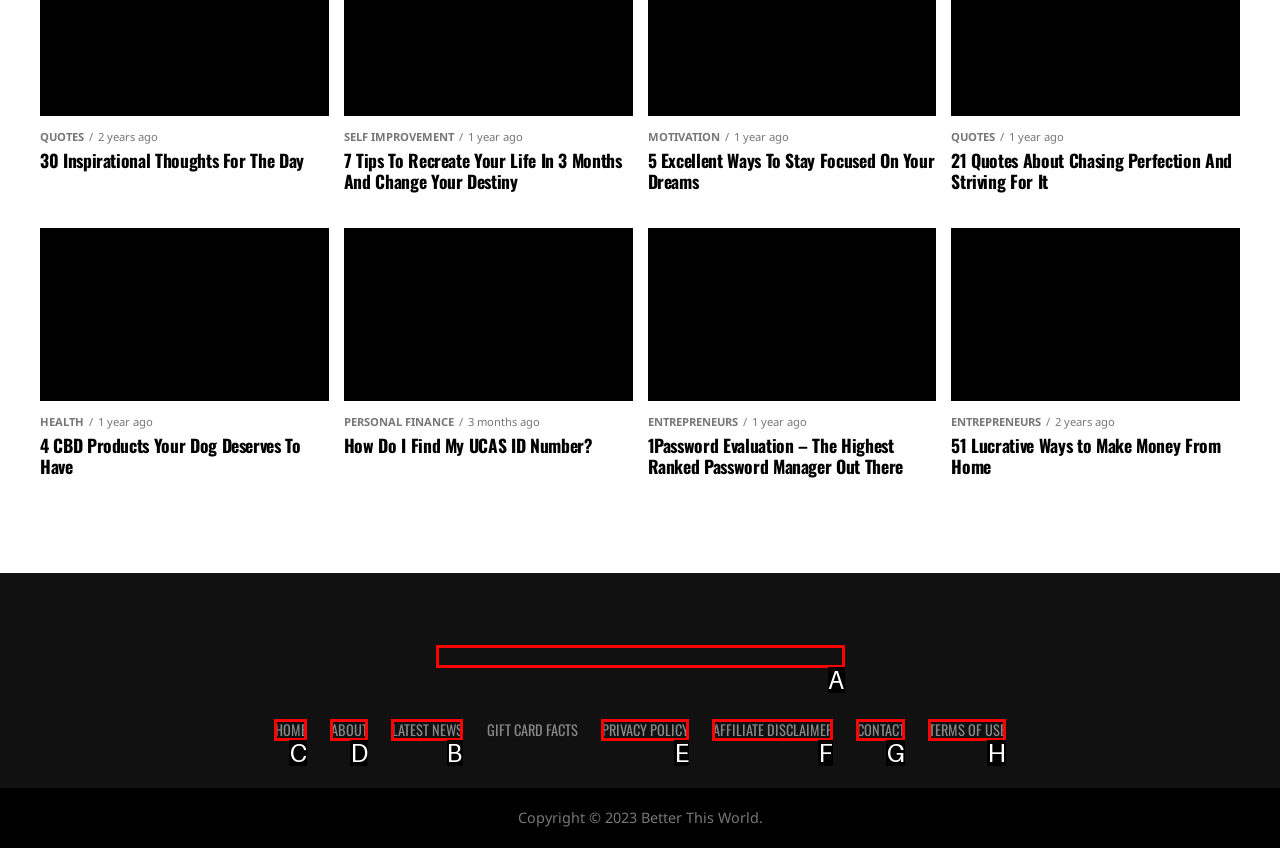Specify the letter of the UI element that should be clicked to achieve the following: view 'LATEST NEWS'
Provide the corresponding letter from the choices given.

B